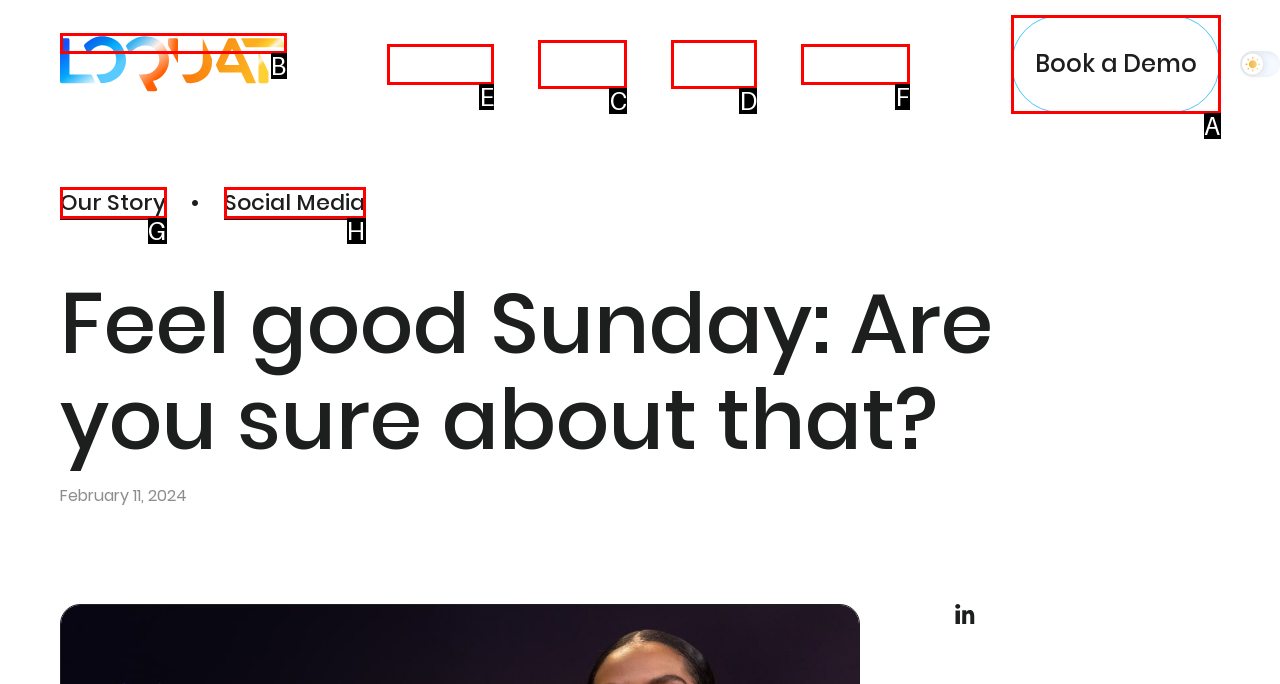Identify the matching UI element based on the description: Our Story
Reply with the letter from the available choices.

G